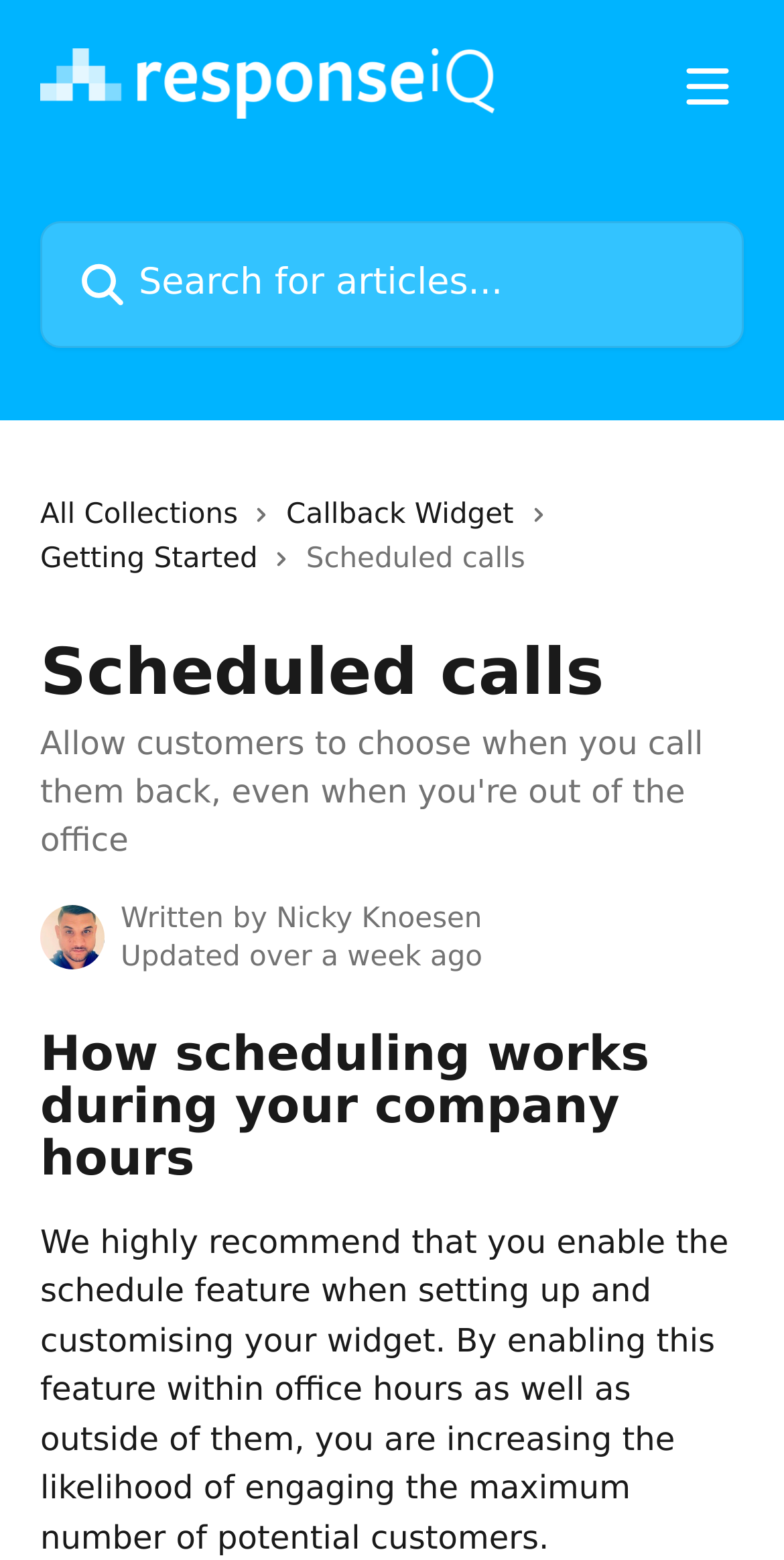What is the recommended setup for the widget?
Answer the question in a detailed and comprehensive manner.

I found this information by reading the text that says 'We highly recommend that you enable the schedule feature when setting up and customising your widget.' This suggests that enabling the schedule feature is the recommended setup for the widget.